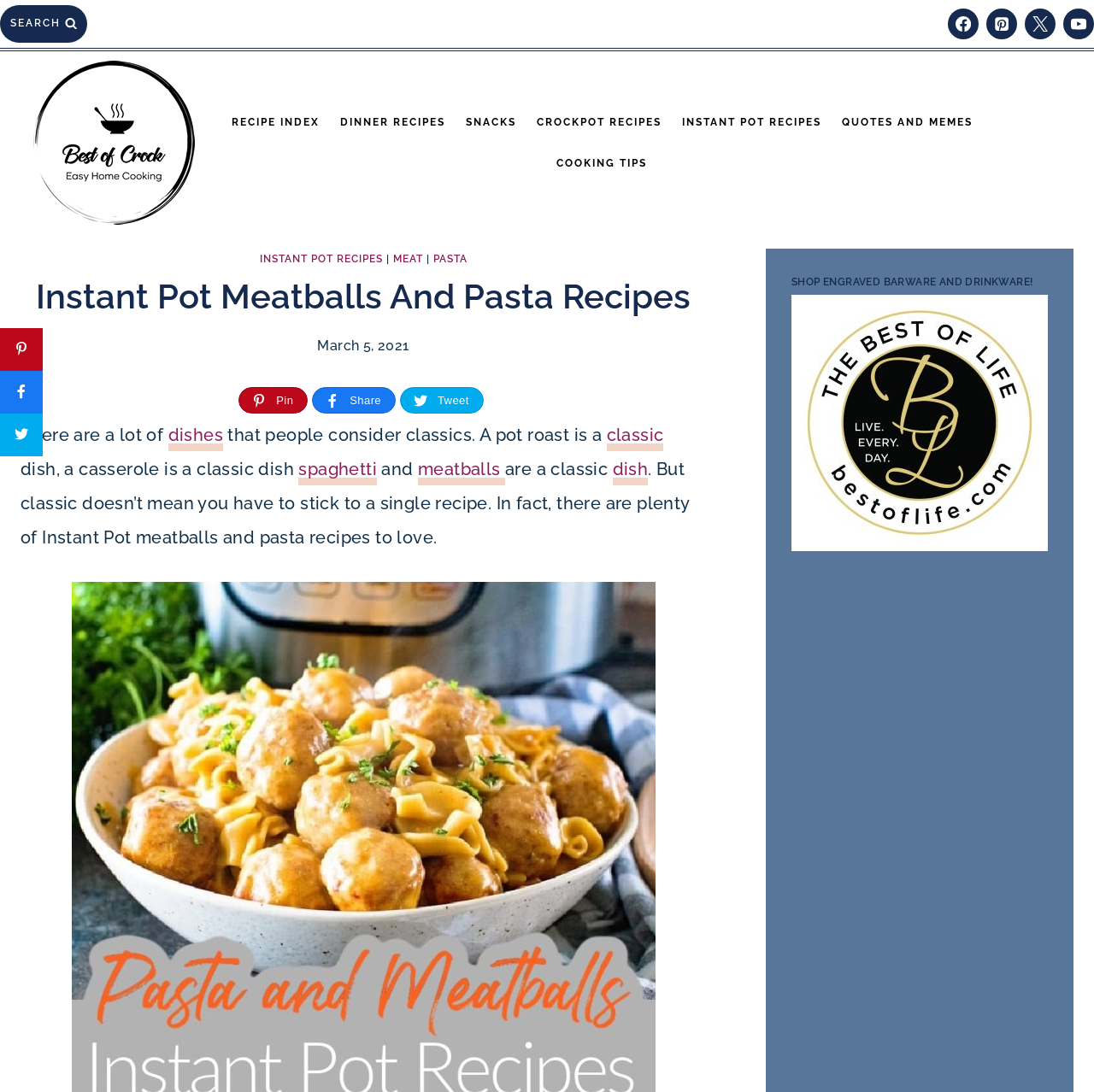Determine the bounding box coordinates of the clickable region to execute the instruction: "Pin this recipe". The coordinates should be four float numbers between 0 and 1, denoted as [left, top, right, bottom].

[0.219, 0.355, 0.281, 0.378]